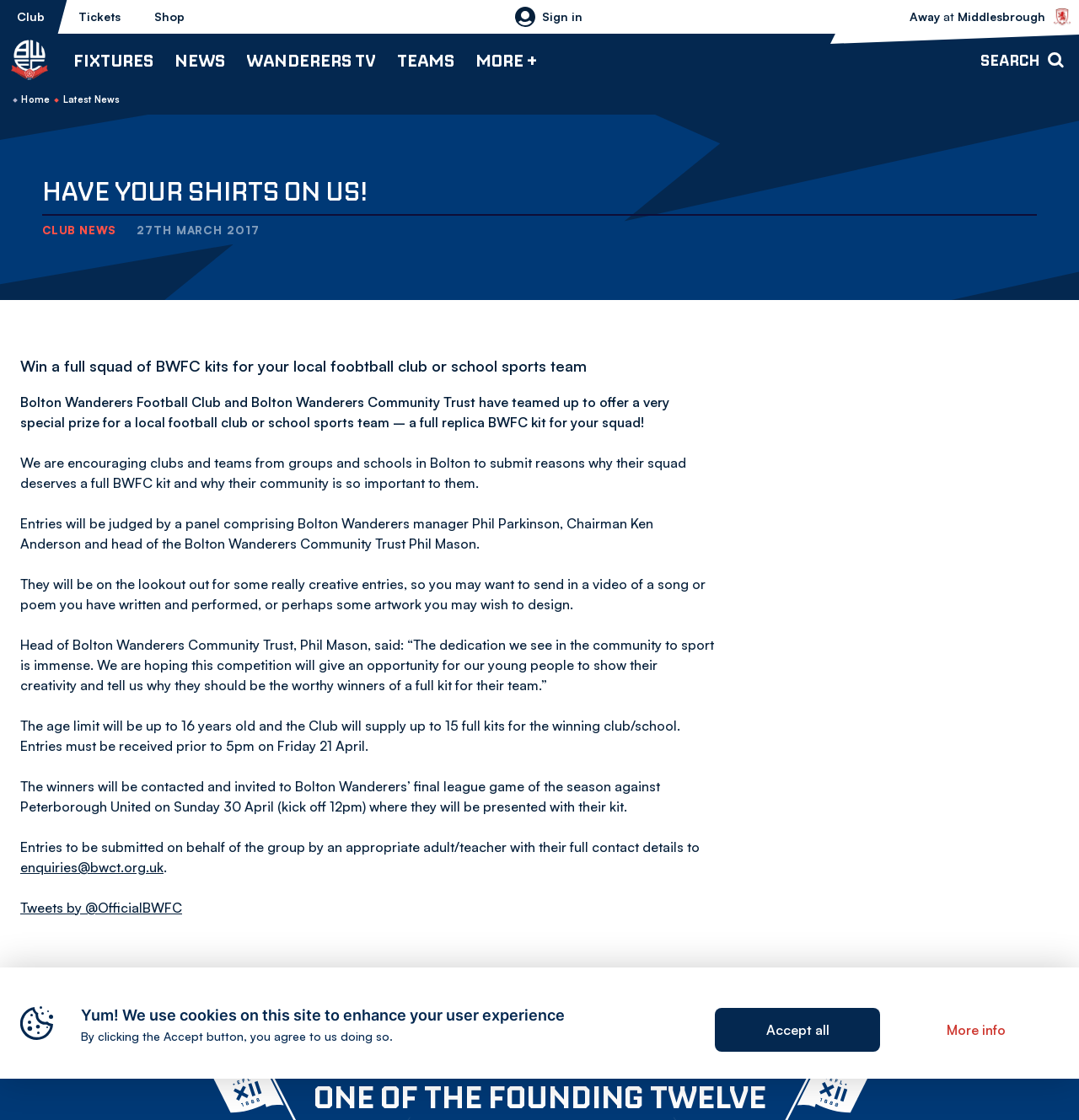Find and specify the bounding box coordinates that correspond to the clickable region for the instruction: "View the 'History' section".

[0.081, 0.129, 0.304, 0.149]